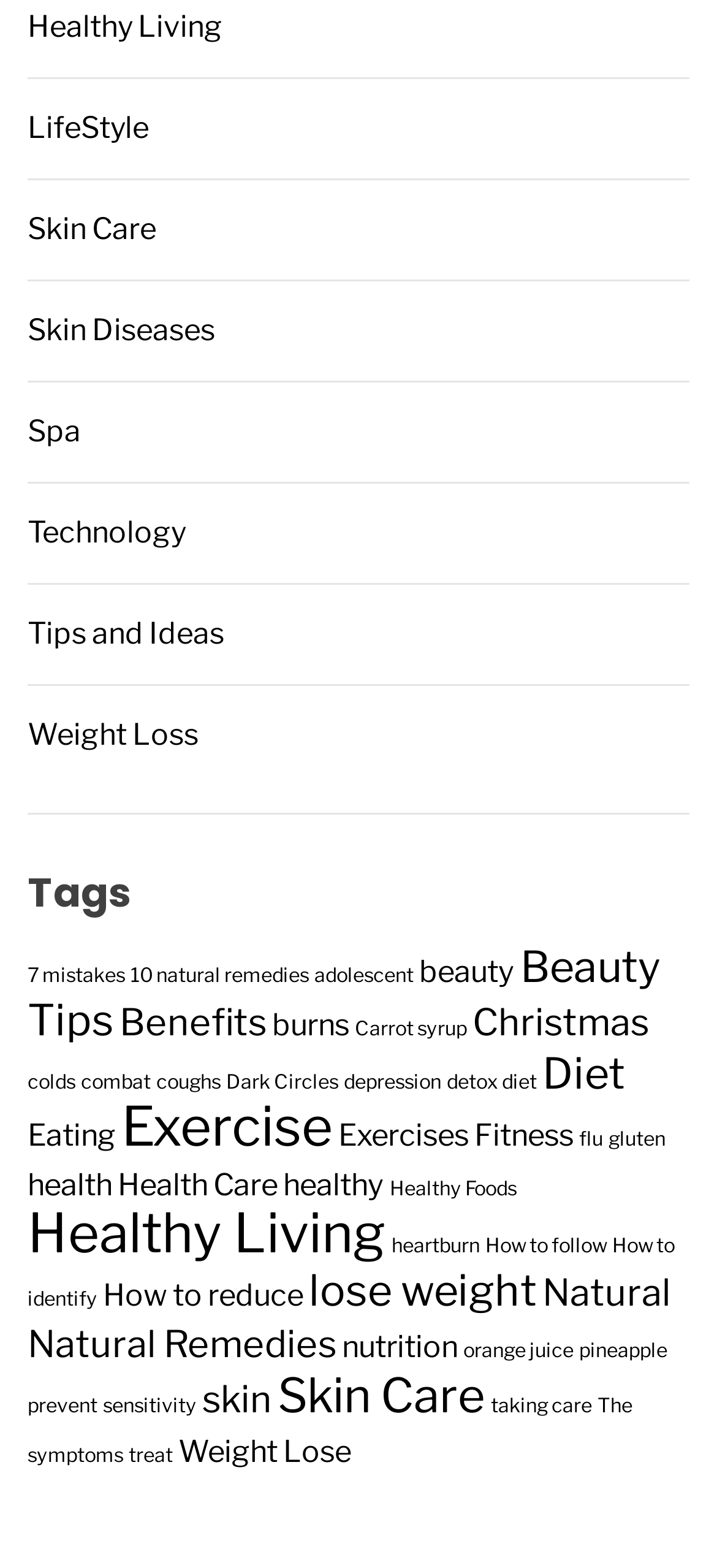Please identify the bounding box coordinates of the element I need to click to follow this instruction: "Explore 'Skin Care' category".

[0.038, 0.135, 0.218, 0.157]